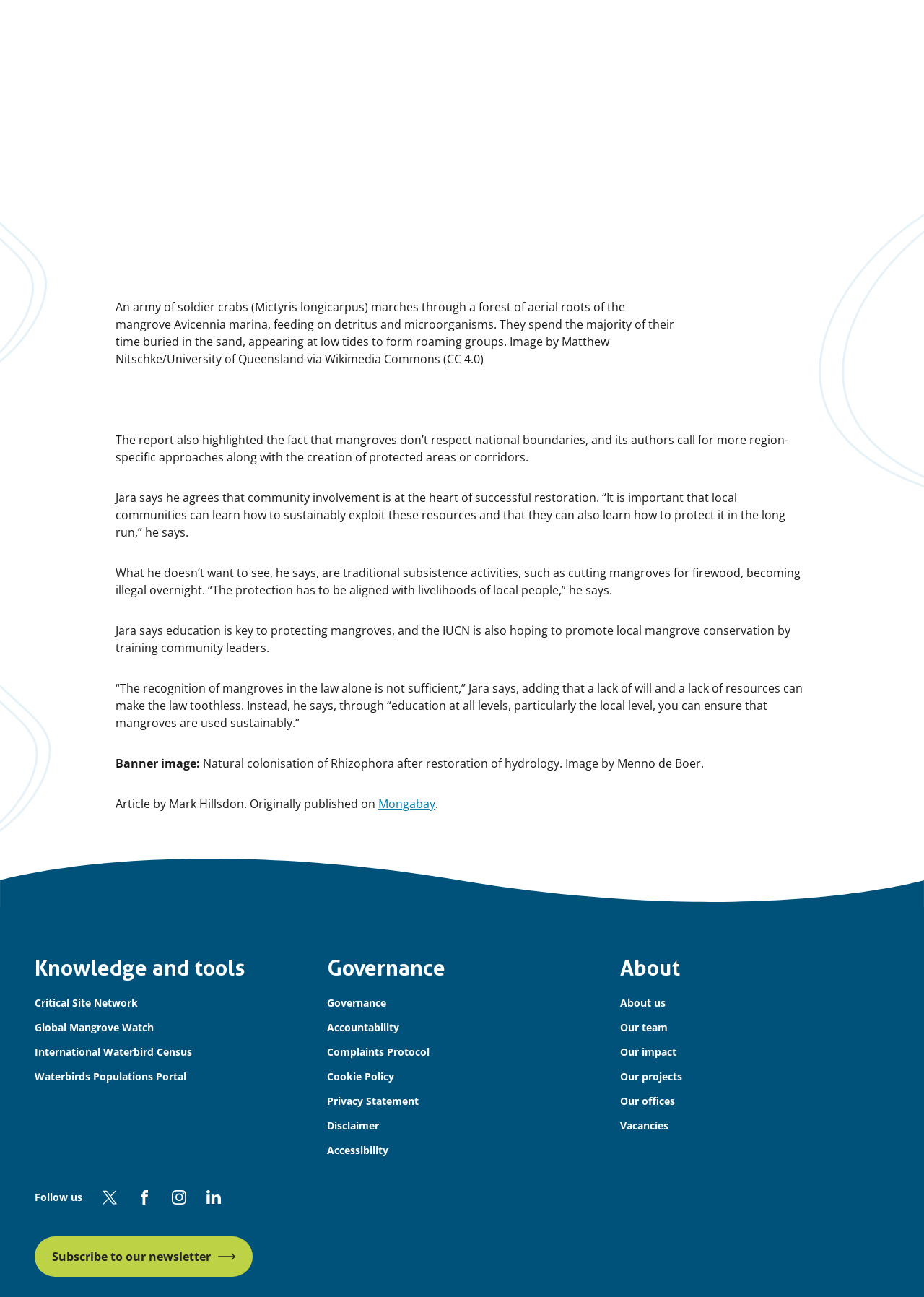Please give a succinct answer using a single word or phrase:
What is the name of the organization that published the article?

Mongabay